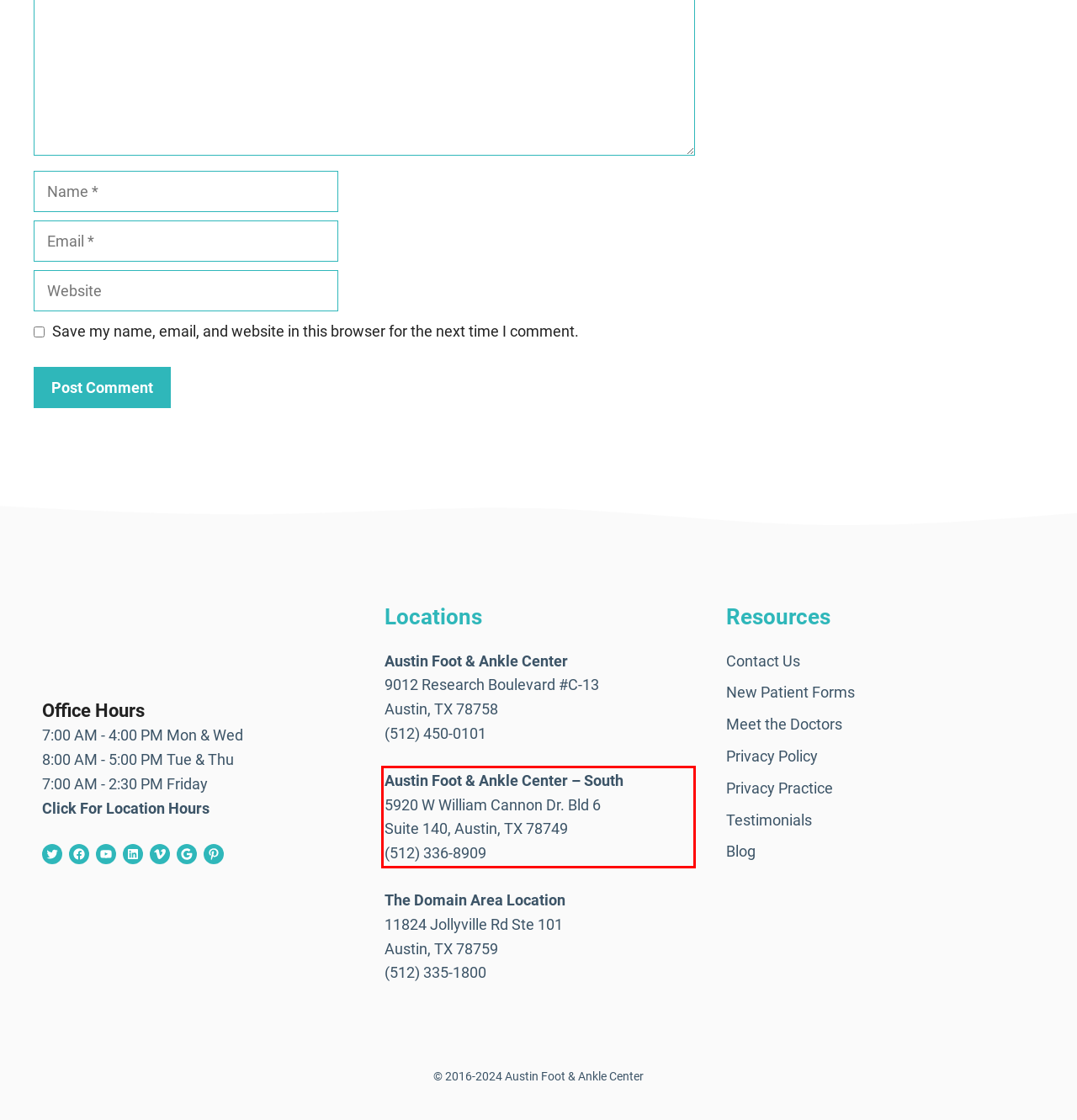Please examine the webpage screenshot containing a red bounding box and use OCR to recognize and output the text inside the red bounding box.

Austin Foot & Ankle Center – South 5920 W William Cannon Dr. Bld 6 Suite 140, Austin, TX 78749 (512) 336-8909